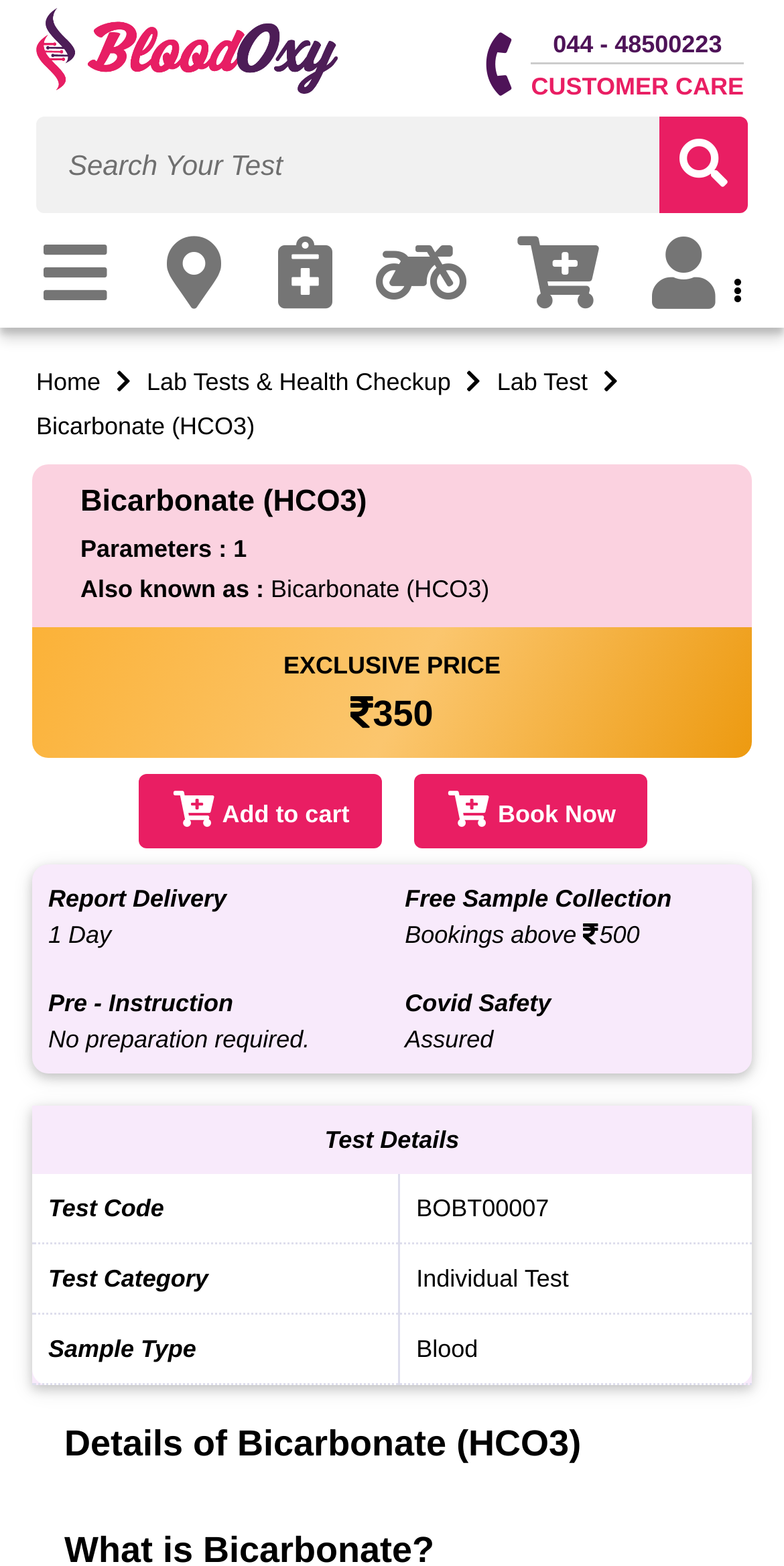Please identify the bounding box coordinates of the element's region that should be clicked to execute the following instruction: "Search for a test name". The bounding box coordinates must be four float numbers between 0 and 1, i.e., [left, top, right, bottom].

[0.046, 0.074, 0.841, 0.136]